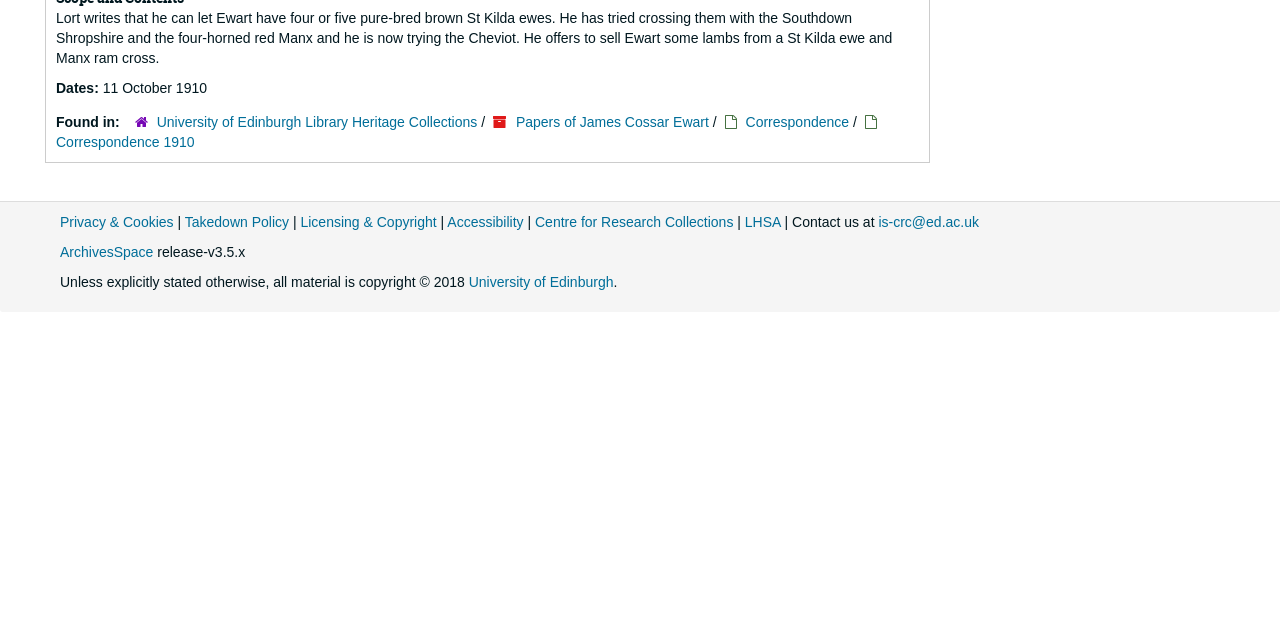Please determine the bounding box of the UI element that matches this description: Licensing & Copyright. The coordinates should be given as (top-left x, top-left y, bottom-right x, bottom-right y), with all values between 0 and 1.

[0.235, 0.334, 0.341, 0.359]